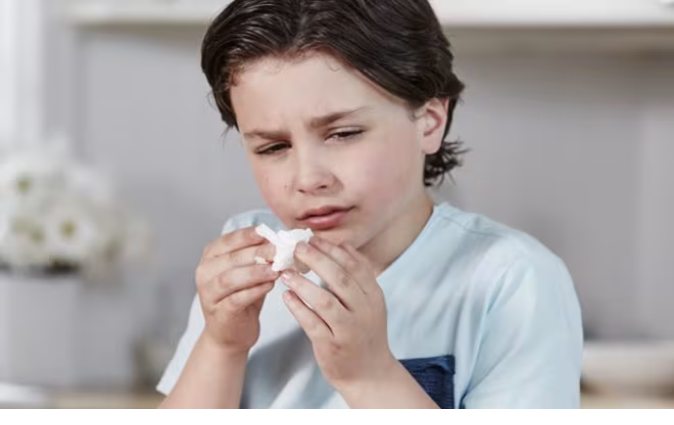Why are the boy's eyes squinted?
Use the information from the screenshot to give a comprehensive response to the question.

The caption suggests that the boy's eyes are squinted slightly, implying that he is experiencing sensitivity, possibly due to a cold or allergies, which is a common issue in young children.